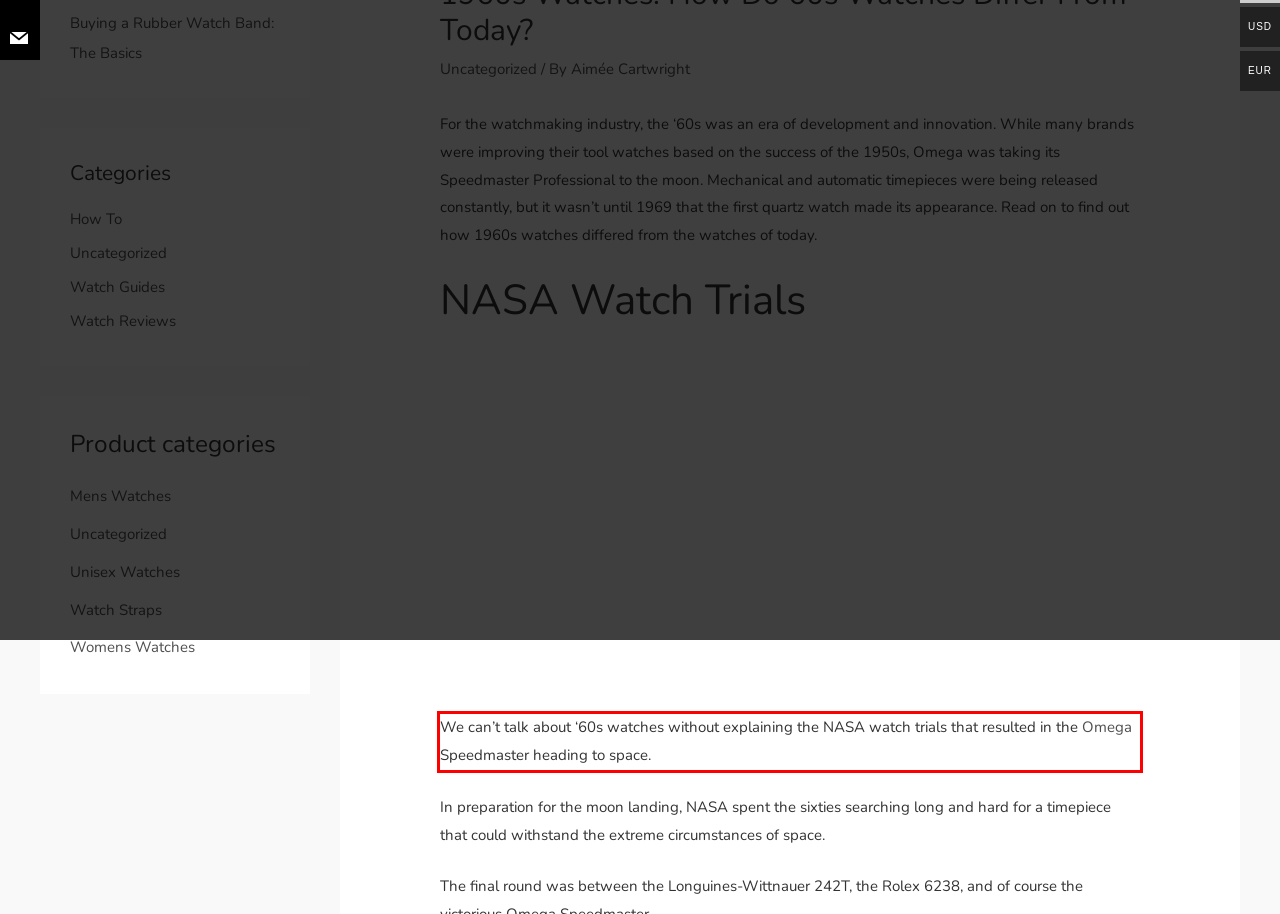Identify and extract the text within the red rectangle in the screenshot of the webpage.

We can’t talk about ‘60s watches without explaining the NASA watch trials that resulted in the Omega Speedmaster heading to space.